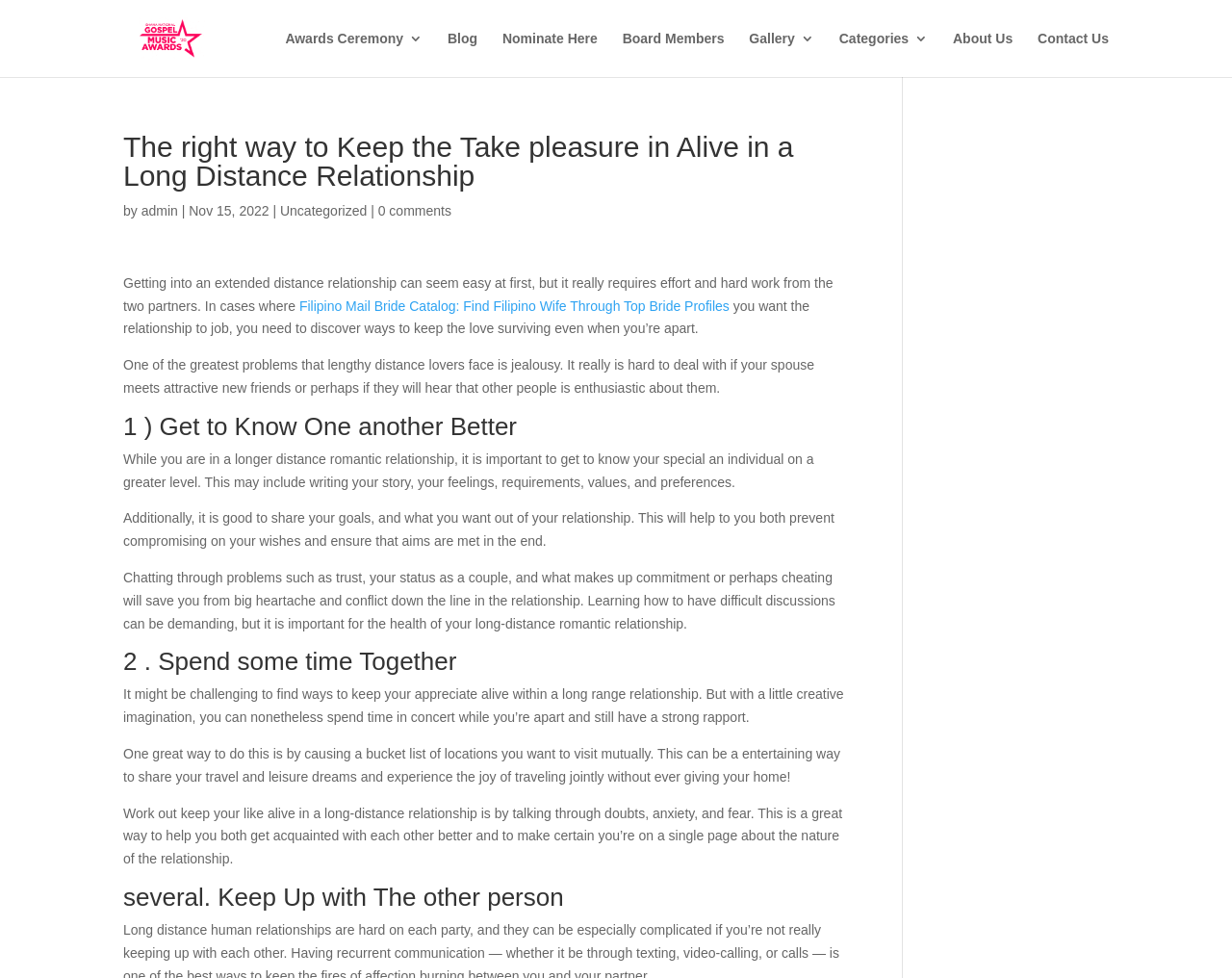Mark the bounding box of the element that matches the following description: "Board Members".

[0.505, 0.032, 0.588, 0.079]